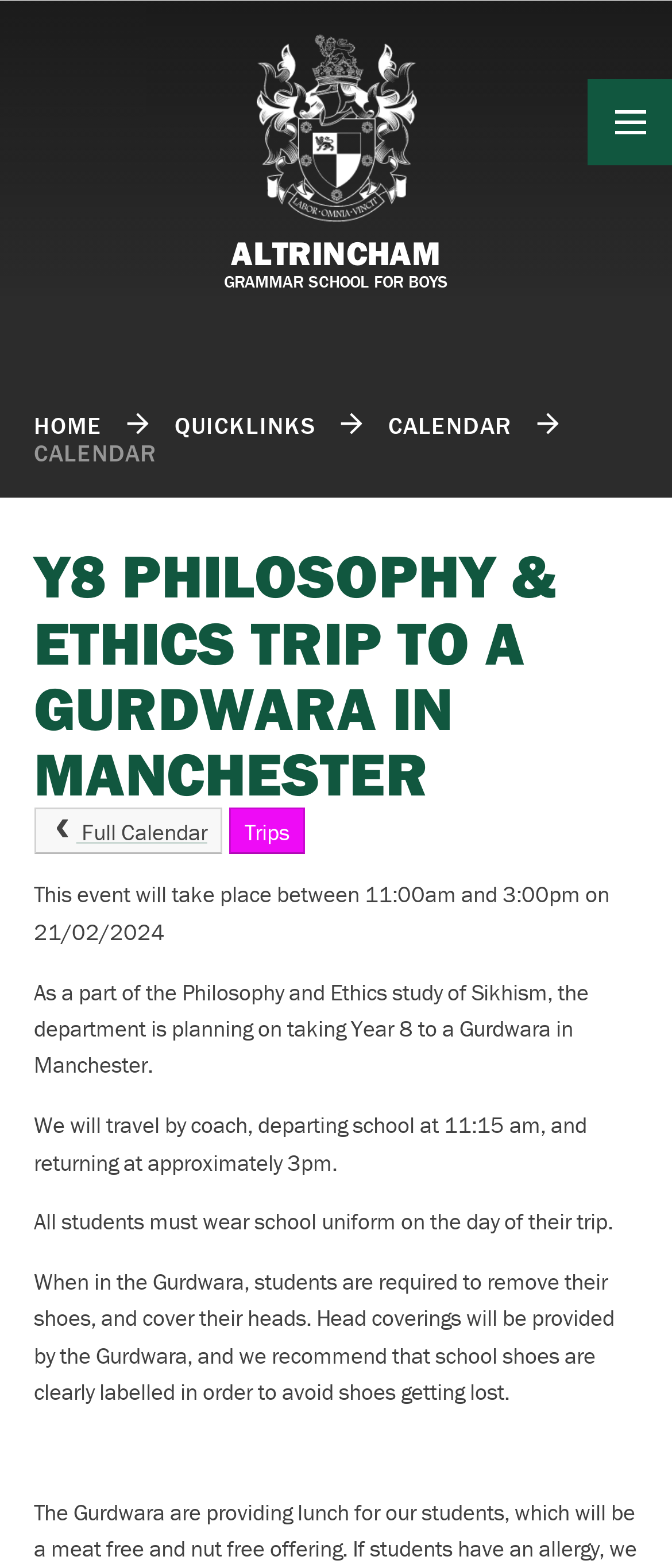What is the purpose of the trip?
Ensure your answer is thorough and detailed.

I found the answer by reading the text on the webpage, which states that the trip is part of the Philosophy and Ethics study of Sikhism. This information is provided in the paragraph that describes the trip.